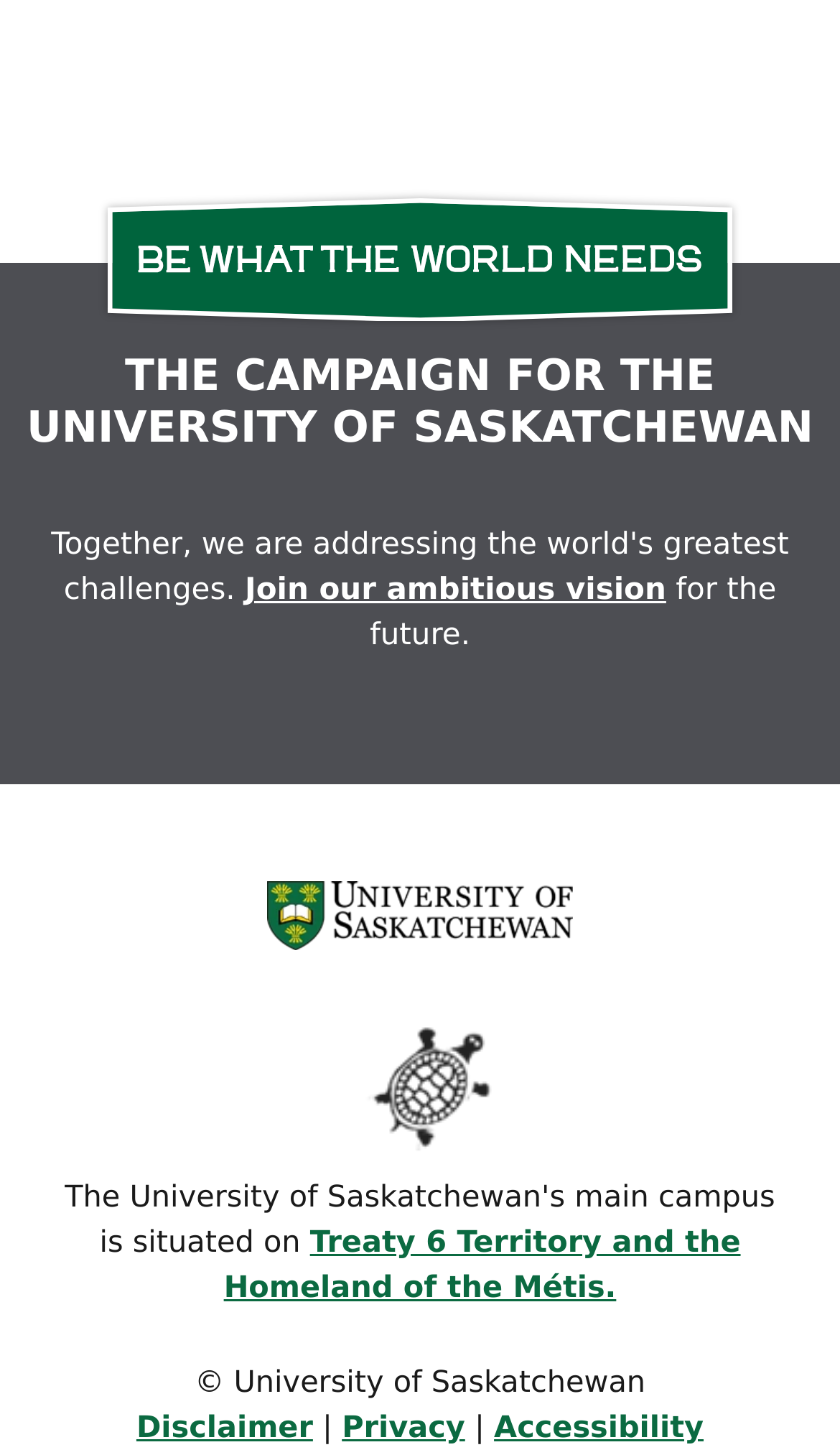How many links are at the bottom of the webpage?
Using the image, give a concise answer in the form of a single word or short phrase.

4